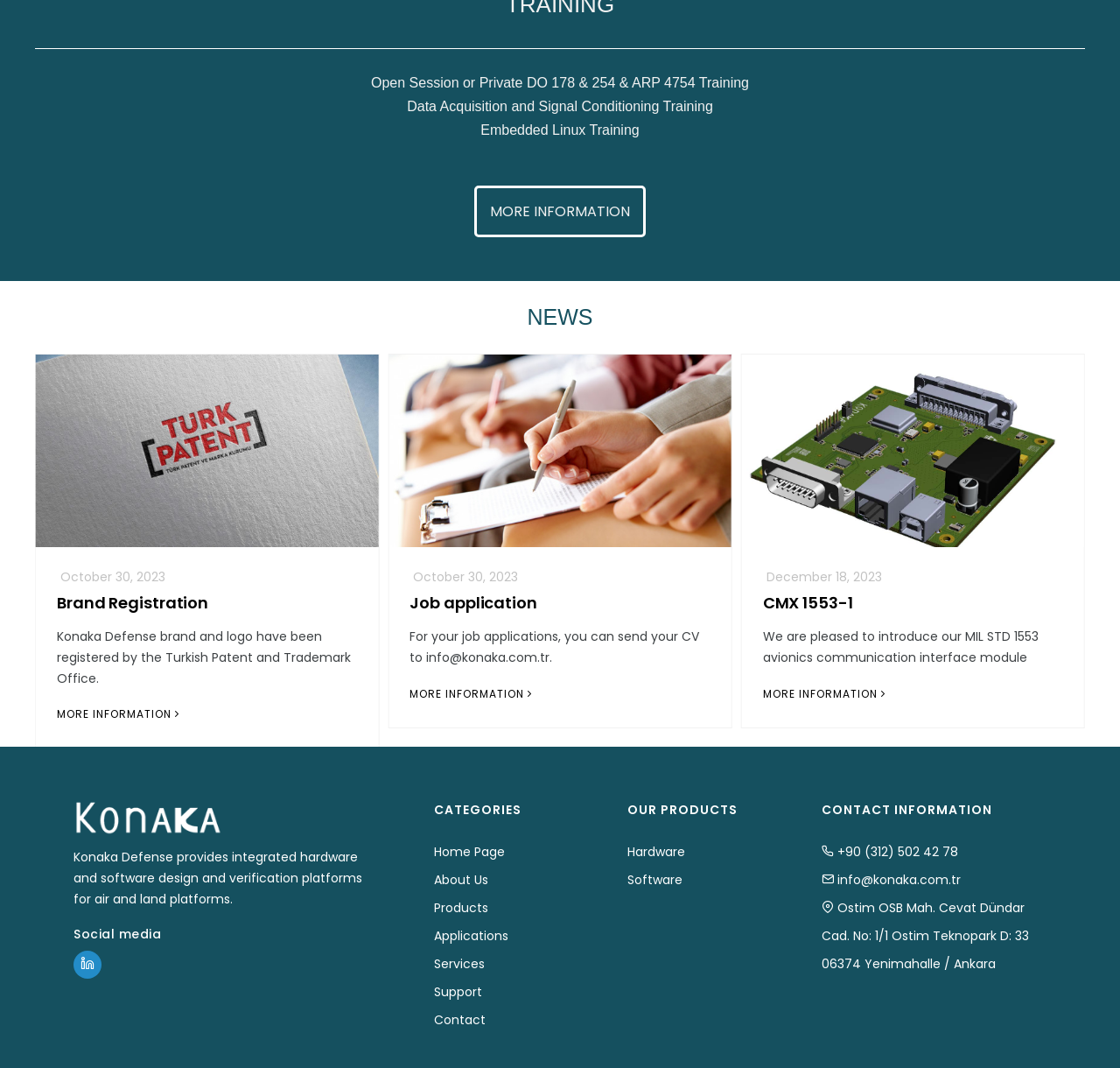Please identify the bounding box coordinates of the region to click in order to complete the task: "Click on 'MORE INFORMATION'". The coordinates must be four float numbers between 0 and 1, specified as [left, top, right, bottom].

[0.423, 0.173, 0.577, 0.222]